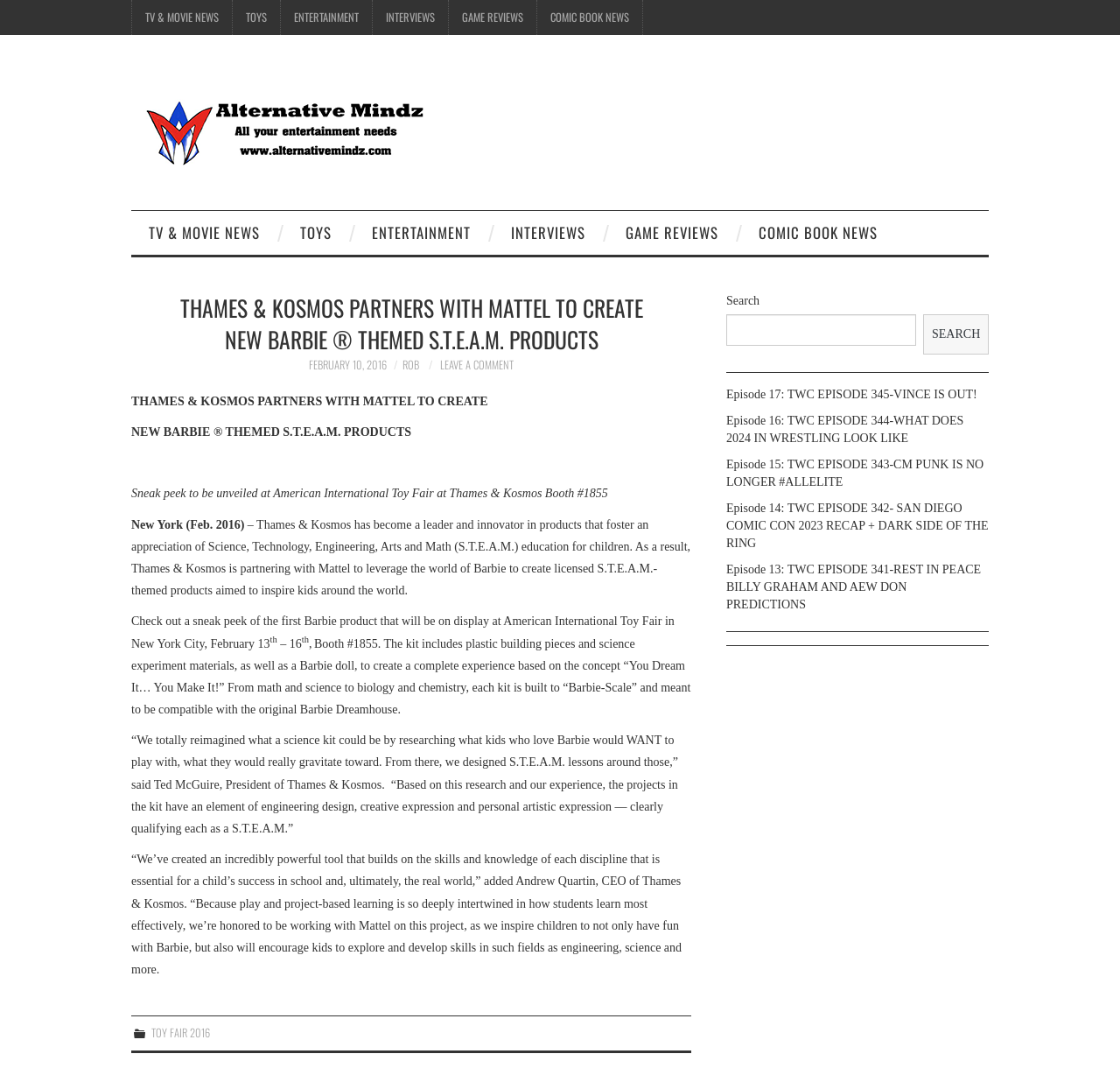Find the bounding box coordinates of the clickable region needed to perform the following instruction: "Visit the original post on tex.stackexchange.com". The coordinates should be provided as four float numbers between 0 and 1, i.e., [left, top, right, bottom].

None